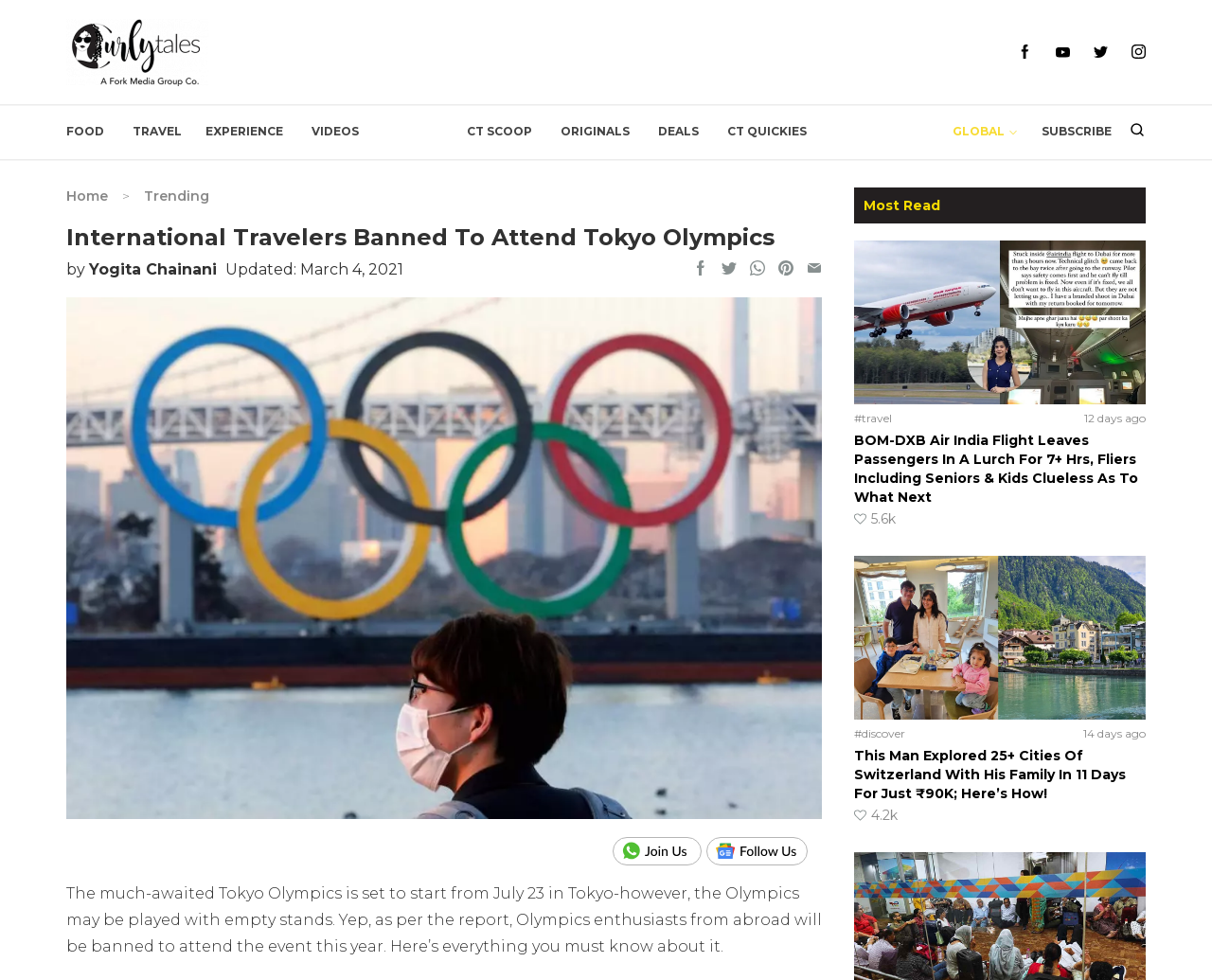Who wrote the article?
Answer the question in as much detail as possible.

The author of the article is mentioned as 'Yogita Chainani' which can be found next to the 'by' keyword in the article.